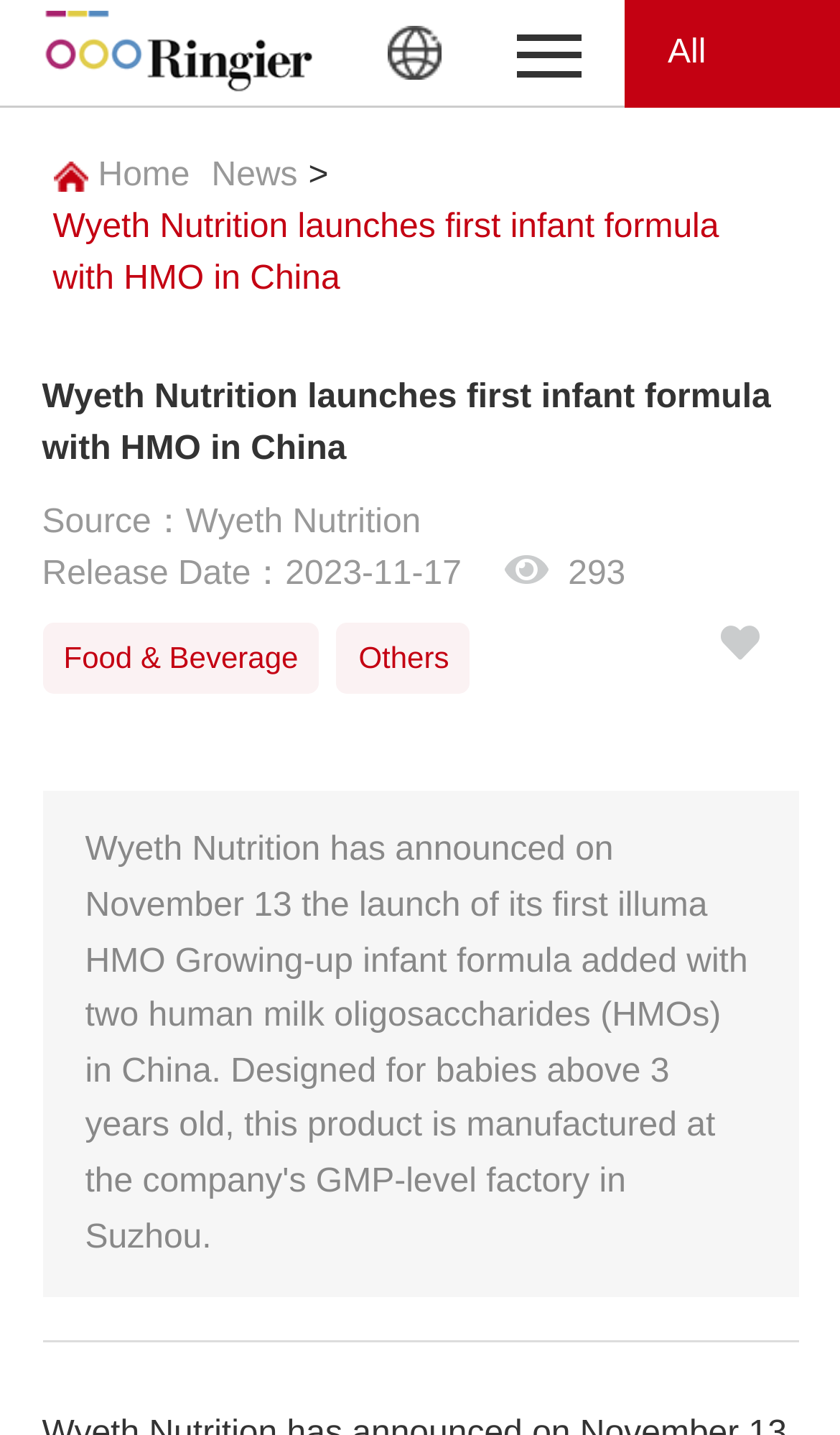How many views does the news article about Wyeth Nutrition have?
Kindly offer a detailed explanation using the data available in the image.

I found this information by looking at the news article on the webpage, which has a view count of 293 mentioned below the article.